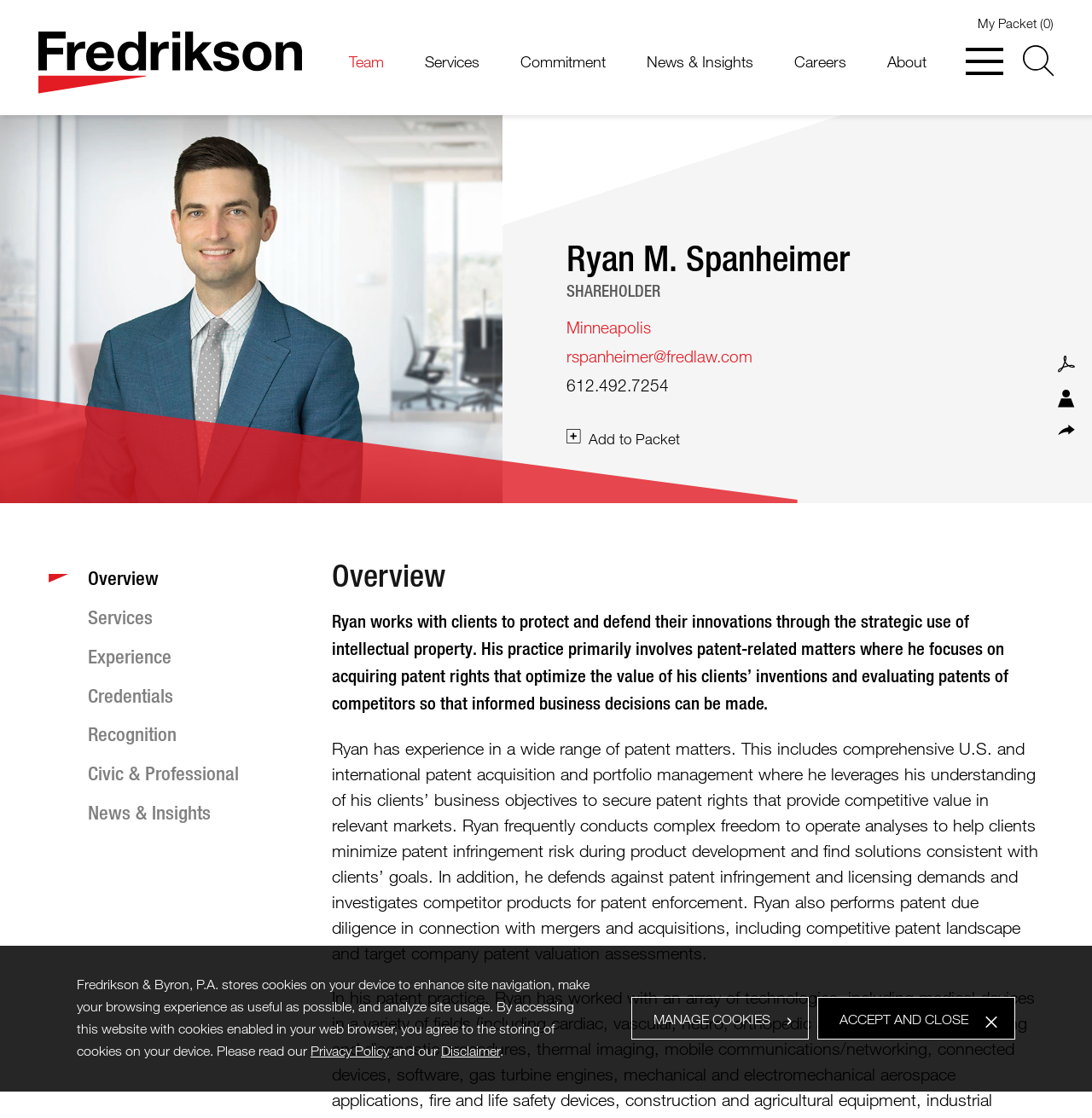Please find the bounding box coordinates for the clickable element needed to perform this instruction: "Search for something".

[0.937, 0.04, 0.966, 0.068]